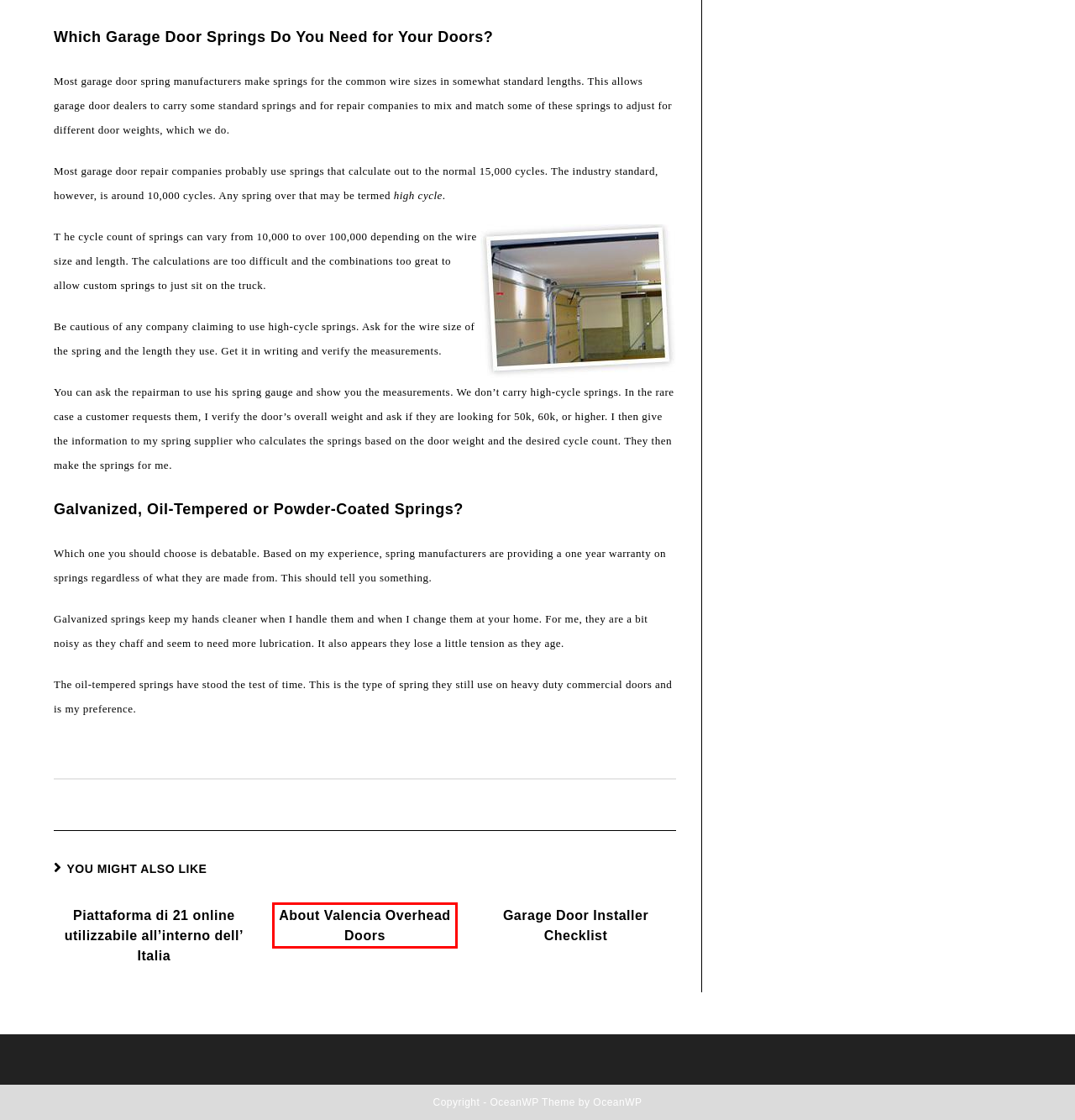You see a screenshot of a webpage with a red bounding box surrounding an element. Pick the webpage description that most accurately represents the new webpage after interacting with the element in the red bounding box. The options are:
A. Them vs. Us - Valencia Overhead Door
B. Broken springs - Valencia Overhead Door
C. New Garage Doors Archives - Valencia Overhead Door
D. About Valencia Overhead Doors - Valencia Overhead Door
E. Get In Touch - Valencia Overhead Door
F. Piattaforma di 21 online utilizzabile all'interno dell' Italia - Valencia Overhead Door
G. Uncategorized Archives - Valencia Overhead Door
H. admin, Author at Valencia Overhead Door

D